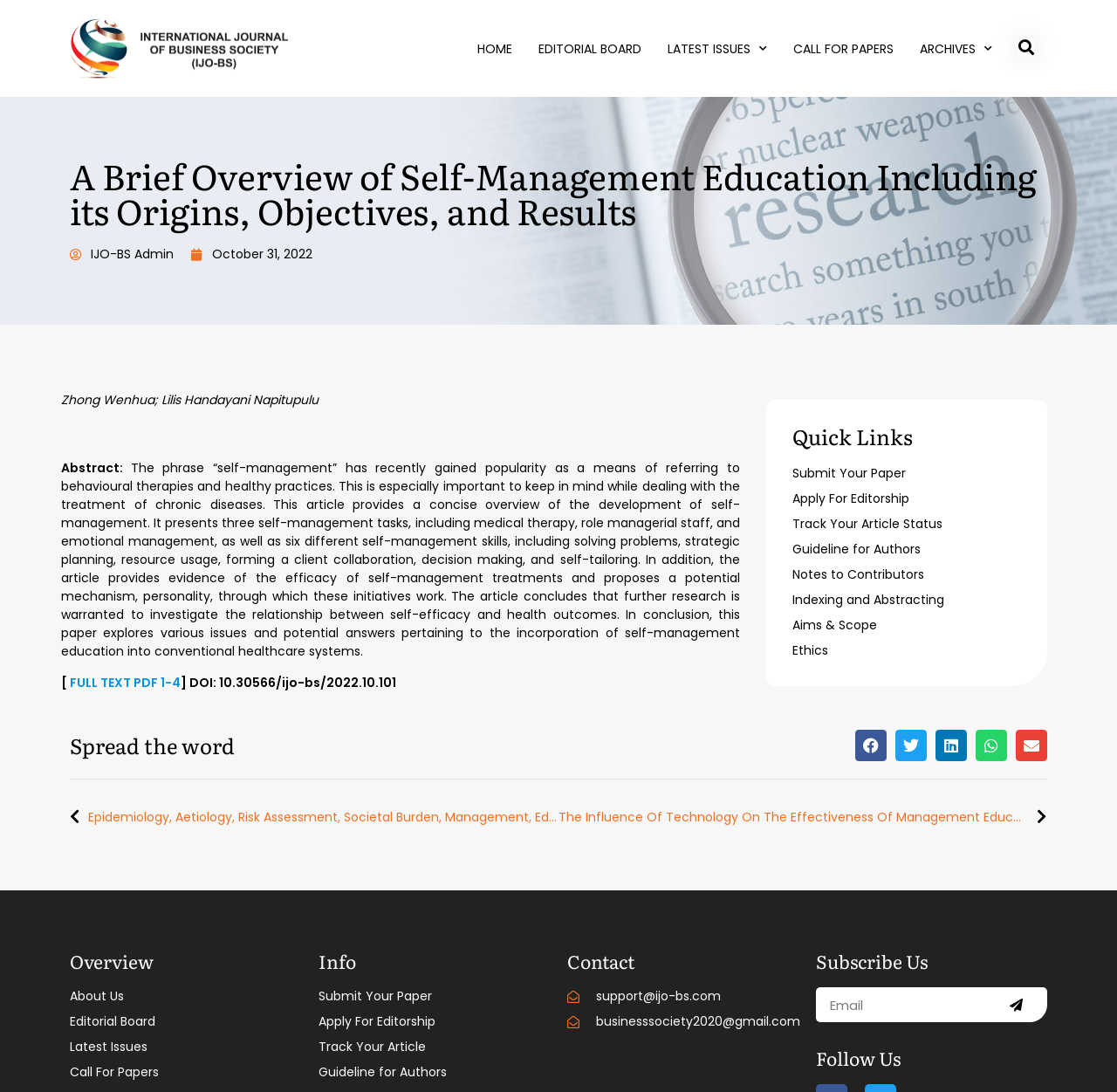What is the purpose of the 'Quick Links' section?
Provide a well-explained and detailed answer to the question.

I inferred the purpose of the 'Quick Links' section by looking at the links provided under it, such as 'Submit Your Paper', 'Apply For Editorship', and 'Track Your Article Status', which suggest that it is meant to provide shortcuts to important pages related to submitting and managing articles.